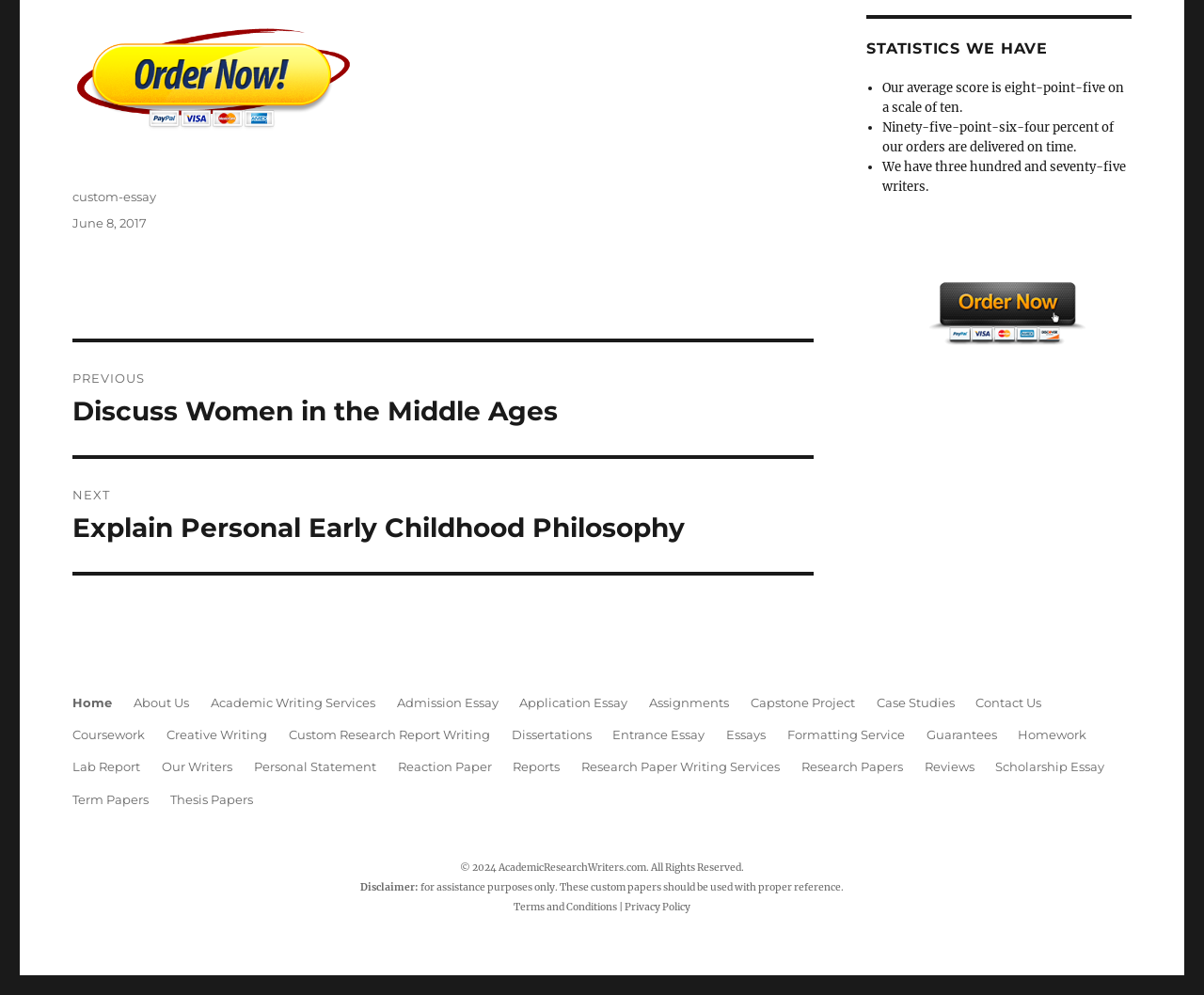What is the name of the website?
Please craft a detailed and exhaustive response to the question.

The copyright section of the webpage mentions '© 2024 AcademicResearchWriters.com. All Rights Reserved.'